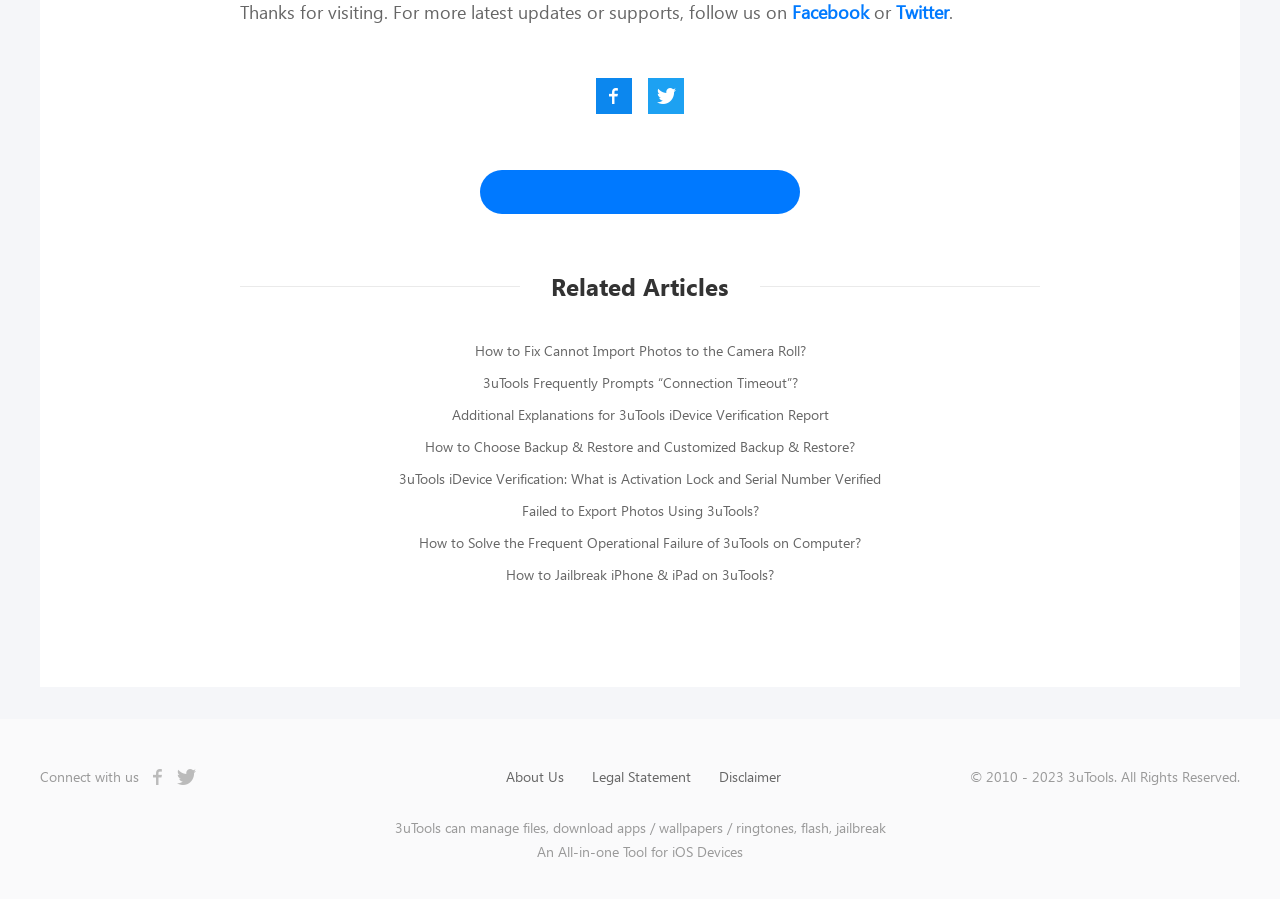Please identify the bounding box coordinates of the clickable area that will allow you to execute the instruction: "Read about how to fix cannot import photos to the camera roll".

[0.188, 0.373, 0.812, 0.409]